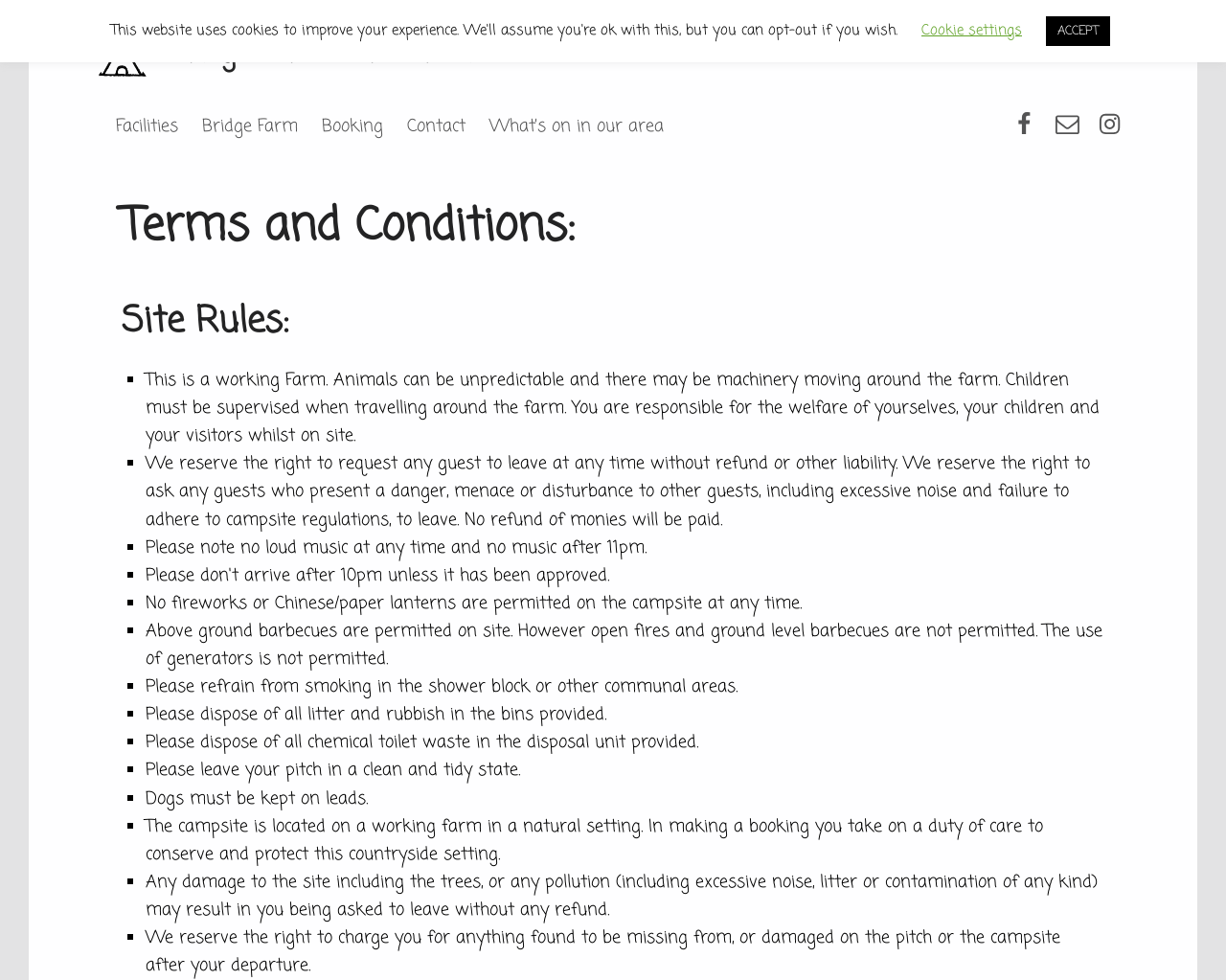Find the bounding box of the element with the following description: "parent_node: Bridge Farm Caravan Site". The coordinates must be four float numbers between 0 and 1, formatted as [left, top, right, bottom].

[0.081, 0.042, 0.134, 0.069]